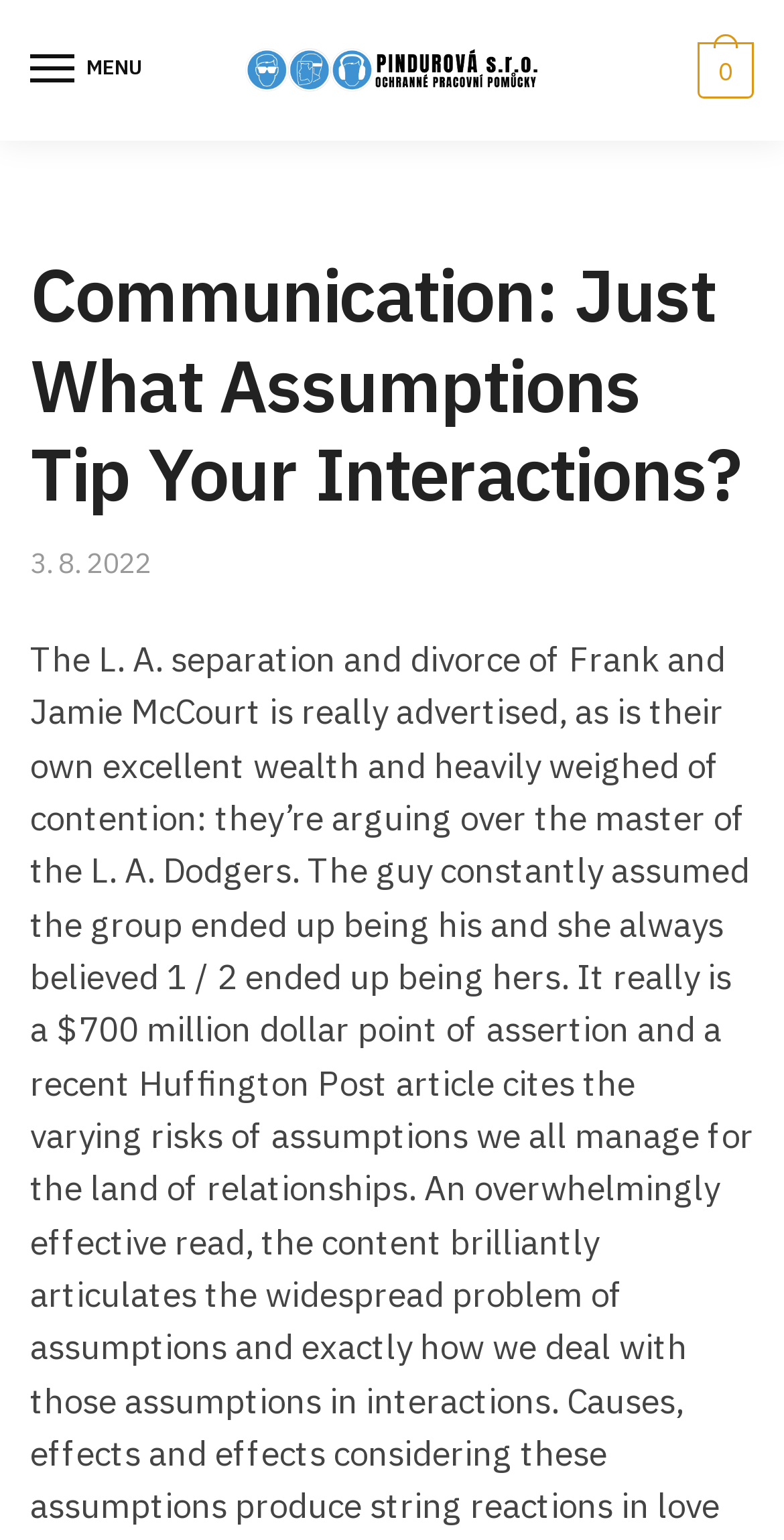What is the main topic of the article?
Answer the question with as much detail as you can, using the image as a reference.

I found the main heading with the text 'Communication: Just What Assumptions Tip Your Interactions?' and determined that the main topic of the article is 'Communication'.